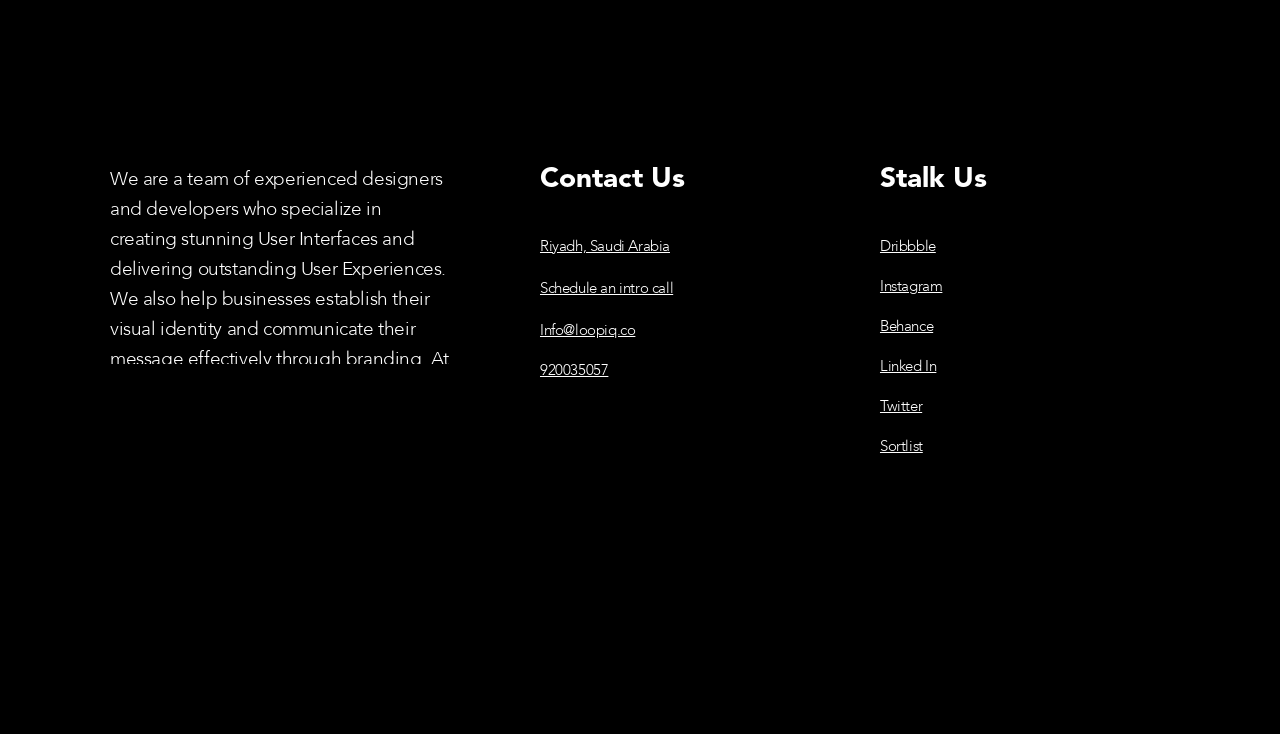Identify and provide the bounding box for the element described by: "Sortlist".

[0.687, 0.594, 0.875, 0.622]